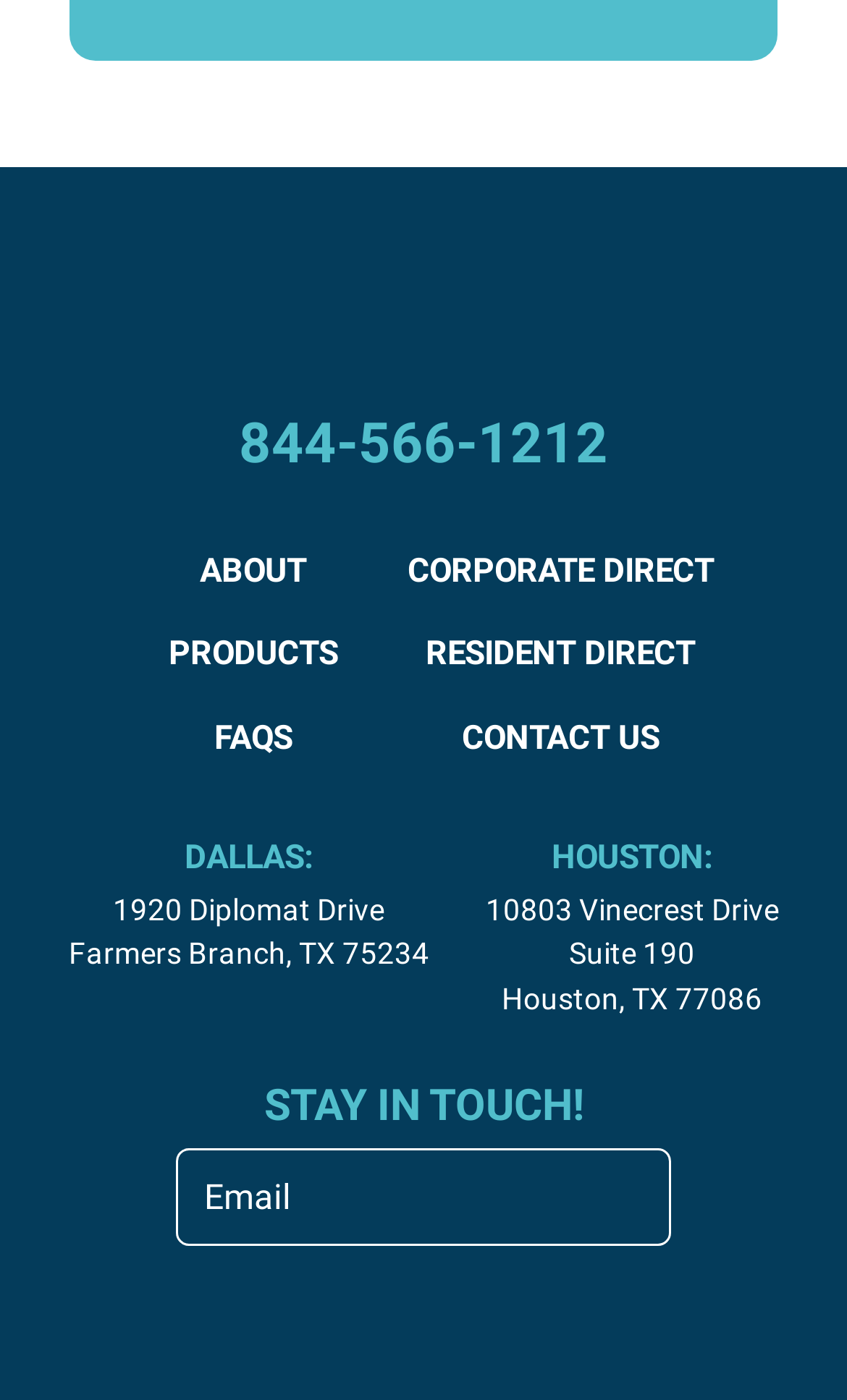What are the two locations listed on the webpage?
Analyze the image and provide a thorough answer to the question.

The webpage lists two locations, Dallas and Houston, with their corresponding addresses. The Dallas location is at 1920 Diplomat Drive, Farmers Branch, TX 75234, and the Houston location is at 10803 Vinecrest Drive, Suite 190, Houston, TX 77086.